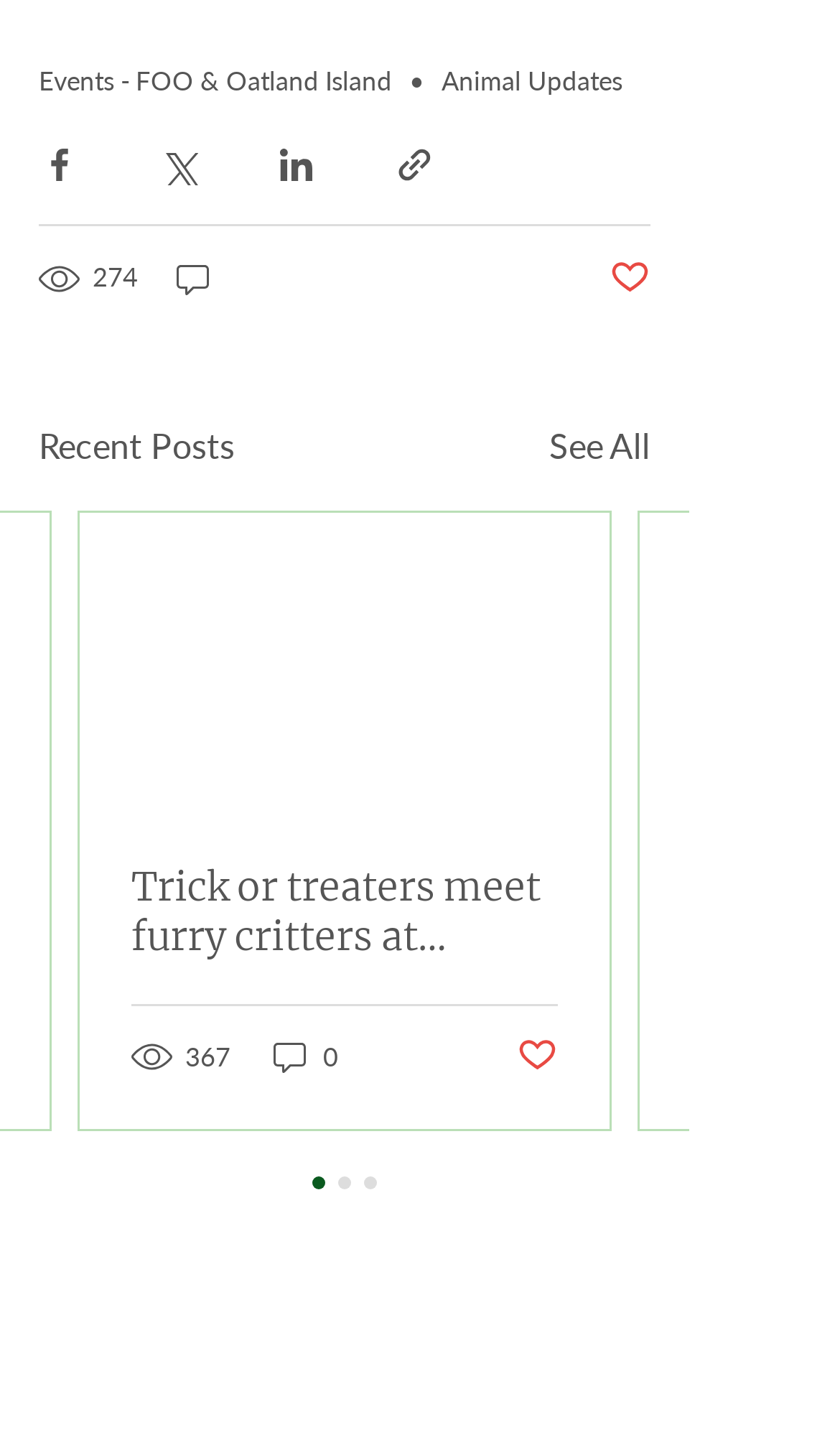Based on the image, give a detailed response to the question: What is the label of the button next to the view count?

I found the label of the button next to the view count by looking at the button element with the text 'Post not marked as liked', which is located near the view count element.